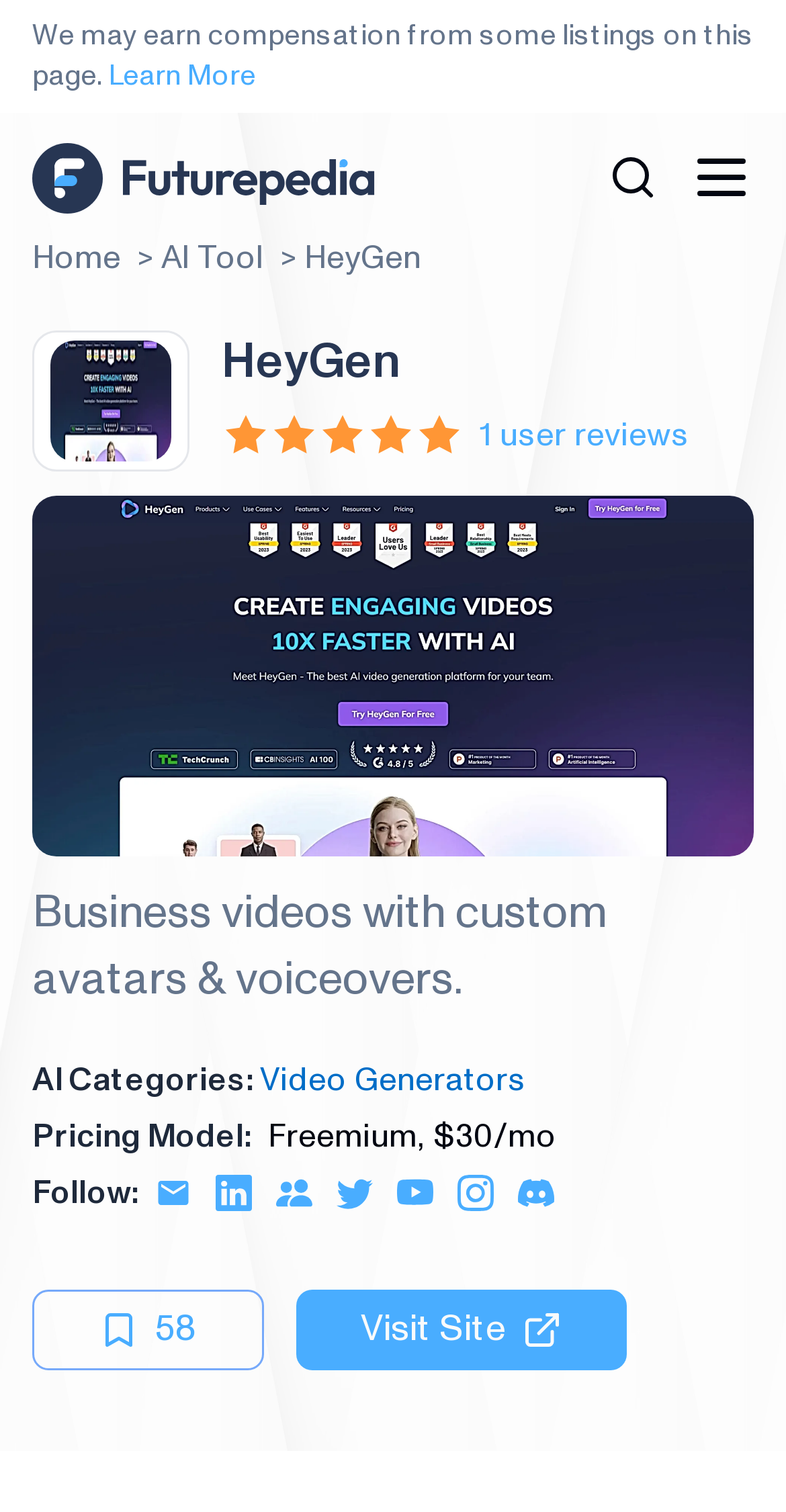Provide a brief response to the question below using one word or phrase:
What is the rating of HeyGen out of 5?

5